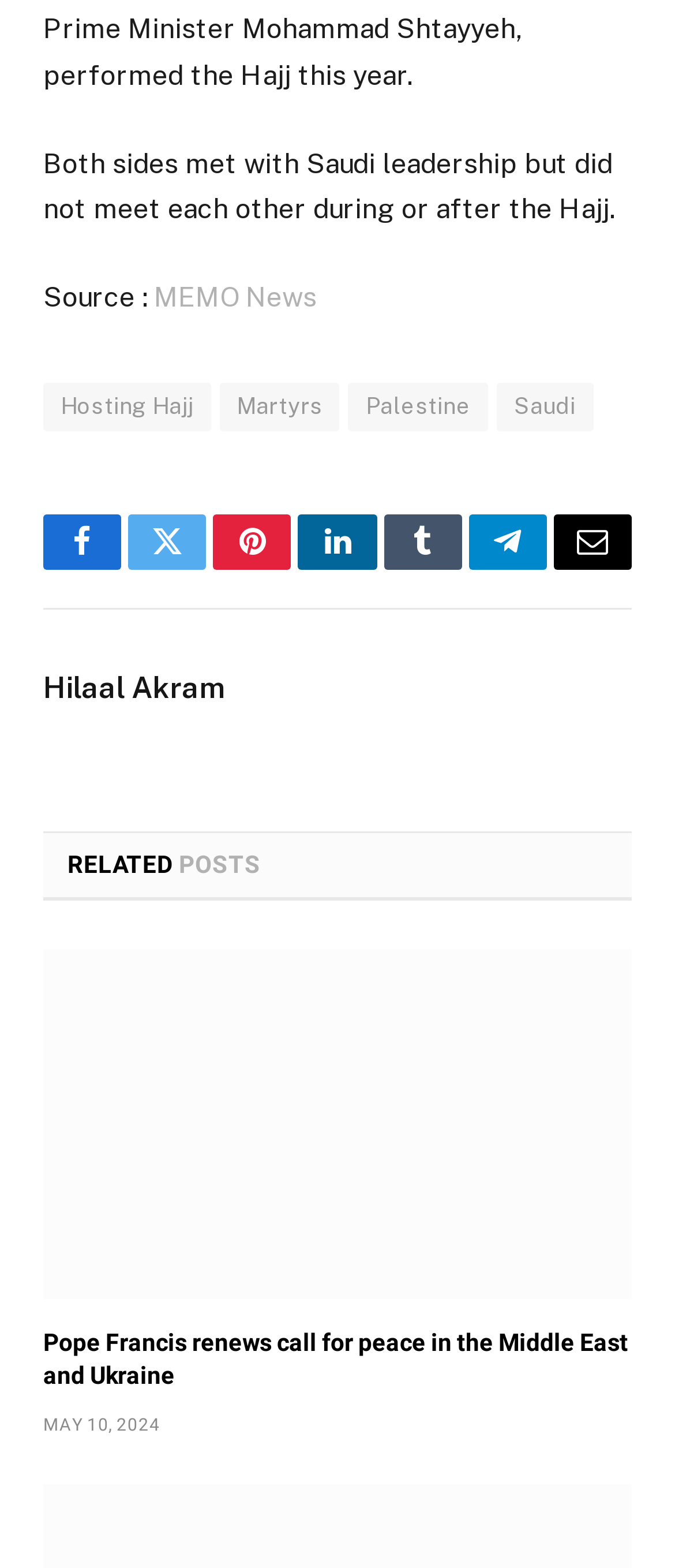Determine the bounding box coordinates for the element that should be clicked to follow this instruction: "Read the article about Pope Francis". The coordinates should be given as four float numbers between 0 and 1, in the format [left, top, right, bottom].

[0.064, 0.605, 0.936, 0.918]